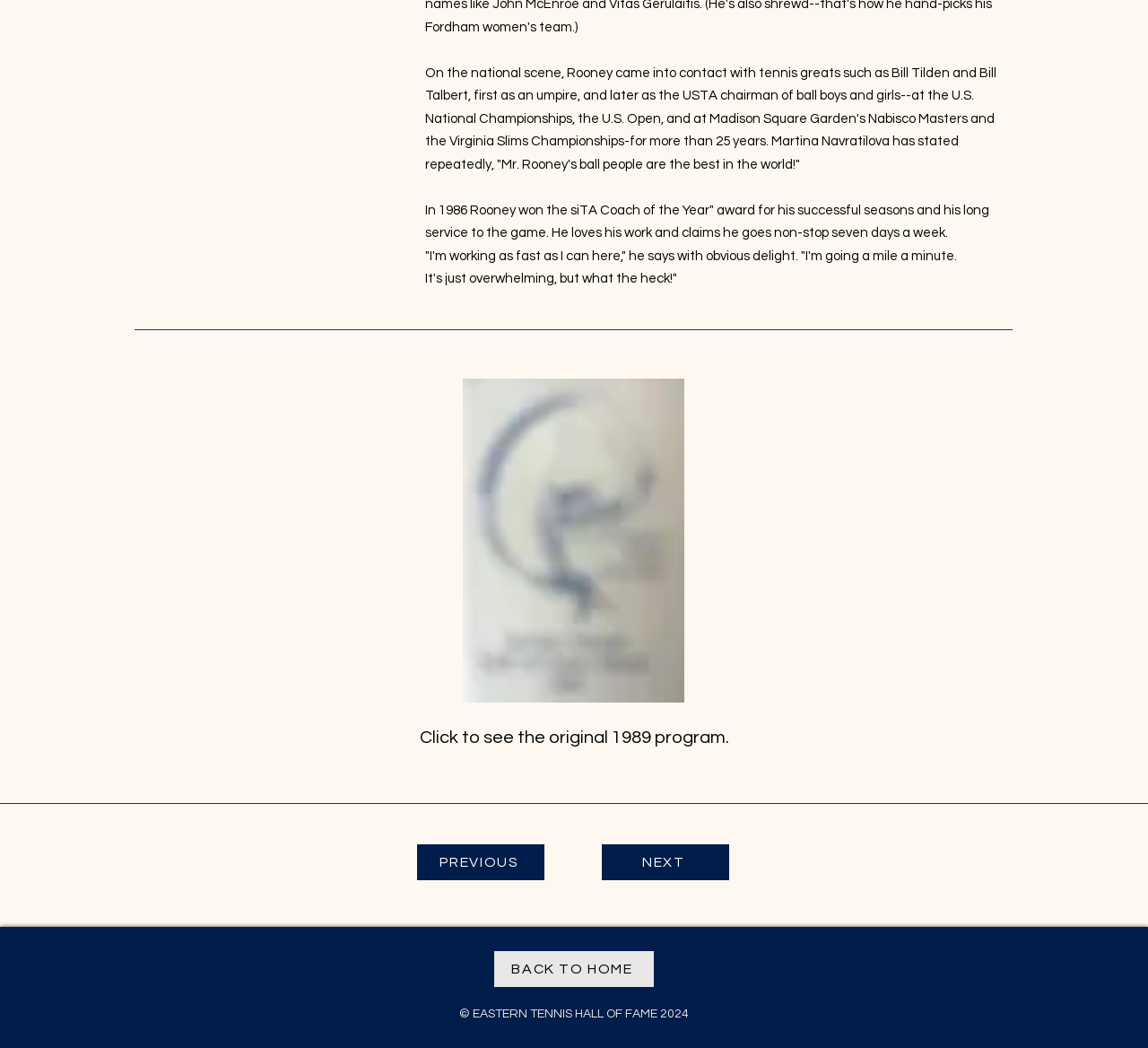Respond to the question below with a single word or phrase:
Who is the subject of this biography?

Rooney